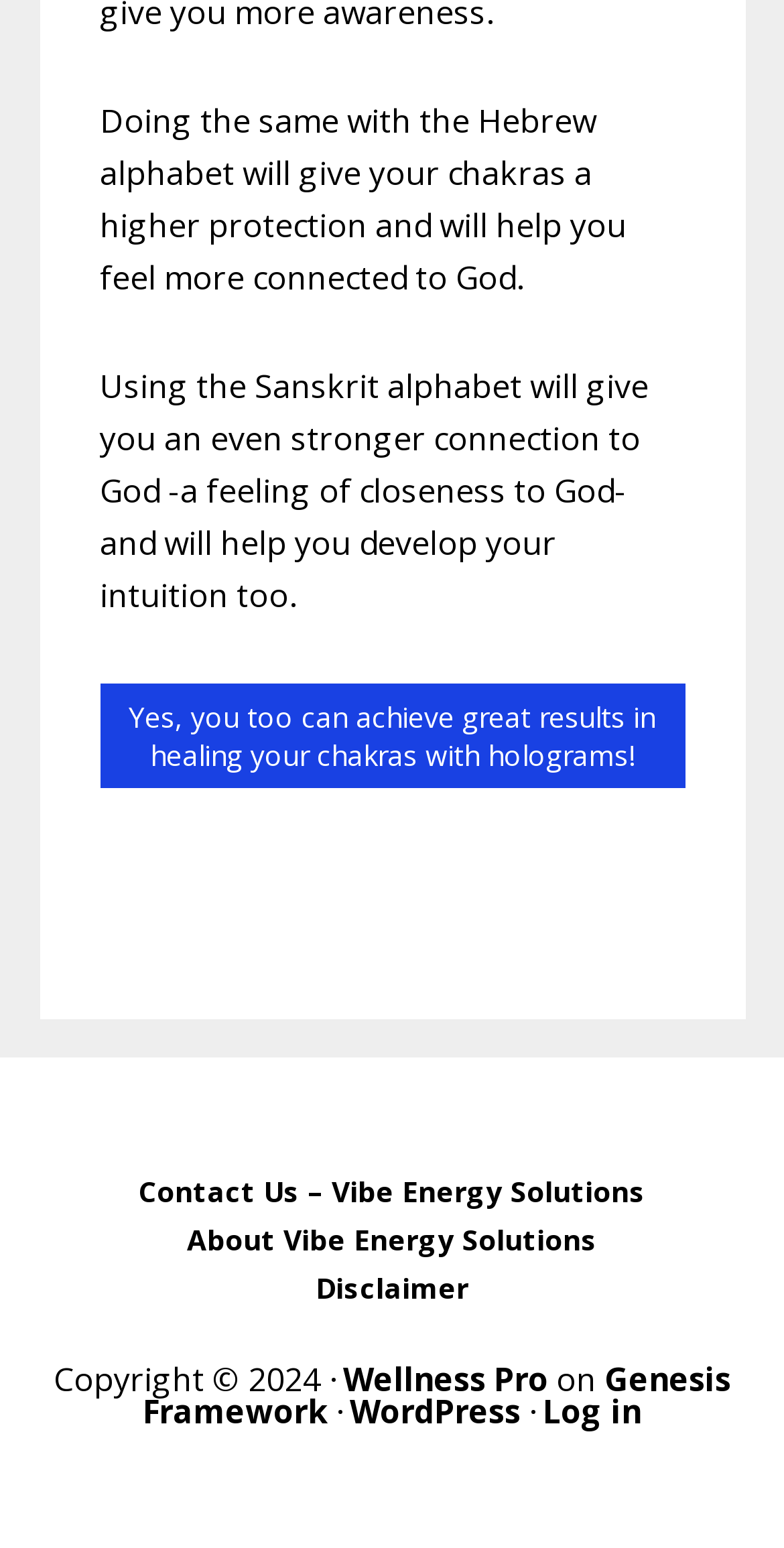Pinpoint the bounding box coordinates of the clickable area needed to execute the instruction: "Go to the About Vibe Energy Solutions page". The coordinates should be specified as four float numbers between 0 and 1, i.e., [left, top, right, bottom].

[0.187, 0.792, 0.813, 0.823]